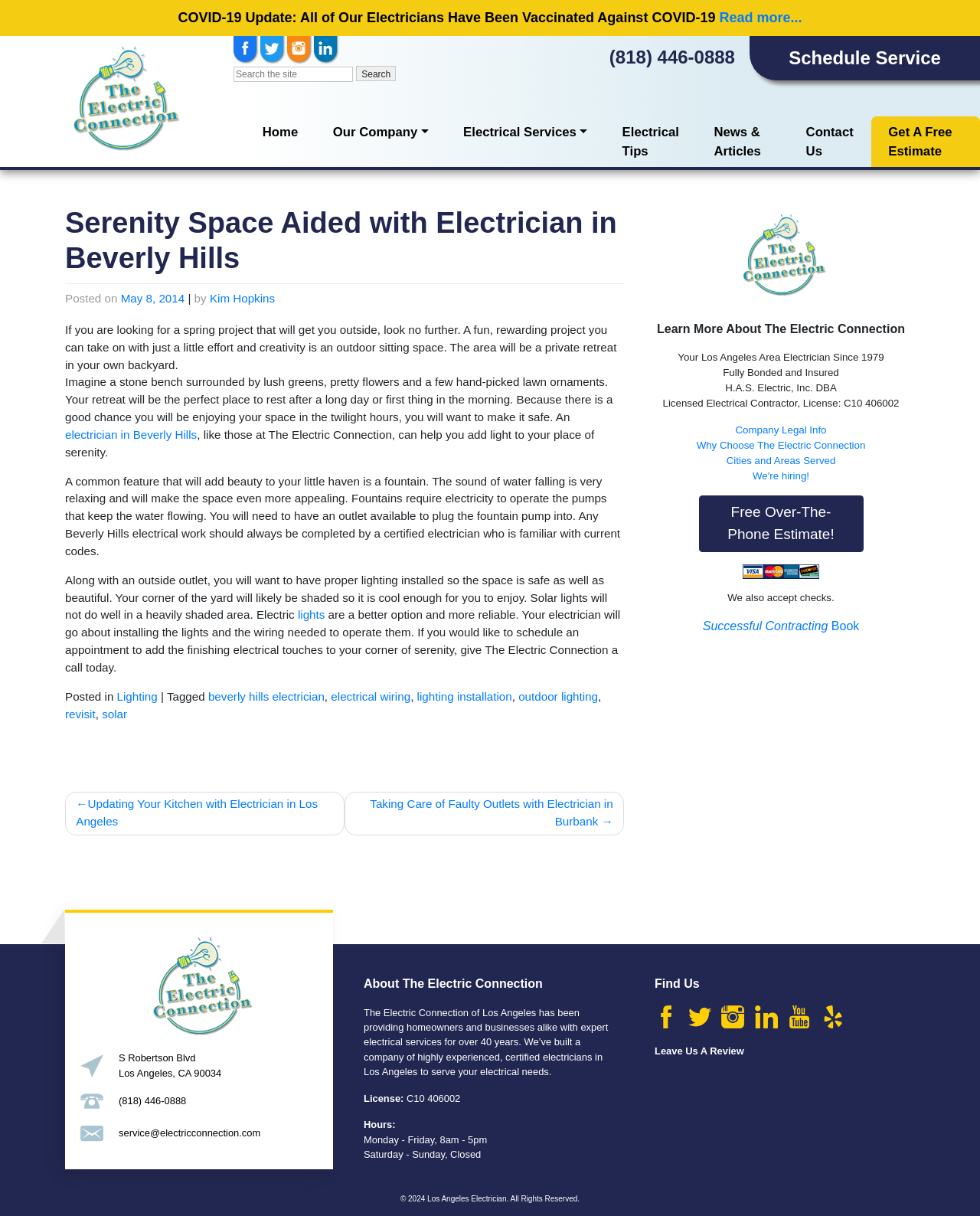Summarize the webpage with a detailed and informative caption.

This webpage is about creating a serene space in your own backyard with the help of an electrician. At the top, there is a COVID-19 update notification and a "Skip to content" link. Below that, there are several links to different locations, including Los Angeles, and a search bar with a "Search" button.

On the left side, there is a main content section that takes up most of the page. It starts with a header that reads "Serenity Space Aided with Electrician in Beverly Hills" and has a posted date and author information. The main content is an article that discusses creating an outdoor sitting space, including adding lighting and a fountain, and the importance of hiring a certified electrician to do the electrical work.

On the right side, there is a complementary section that has an image and some text about The Electric Connection, a Los Angeles area electrician. Below that, there are several links to more information about the company, including company legal info, why choose them, and cities and areas served.

At the bottom of the page, there is a footer section that has some links to related articles and a "Post navigation" section with links to previous and next posts. There are also some images and text about the company, including a "We're hiring!" link and a "Free Over-The-Phone Estimate!" link.